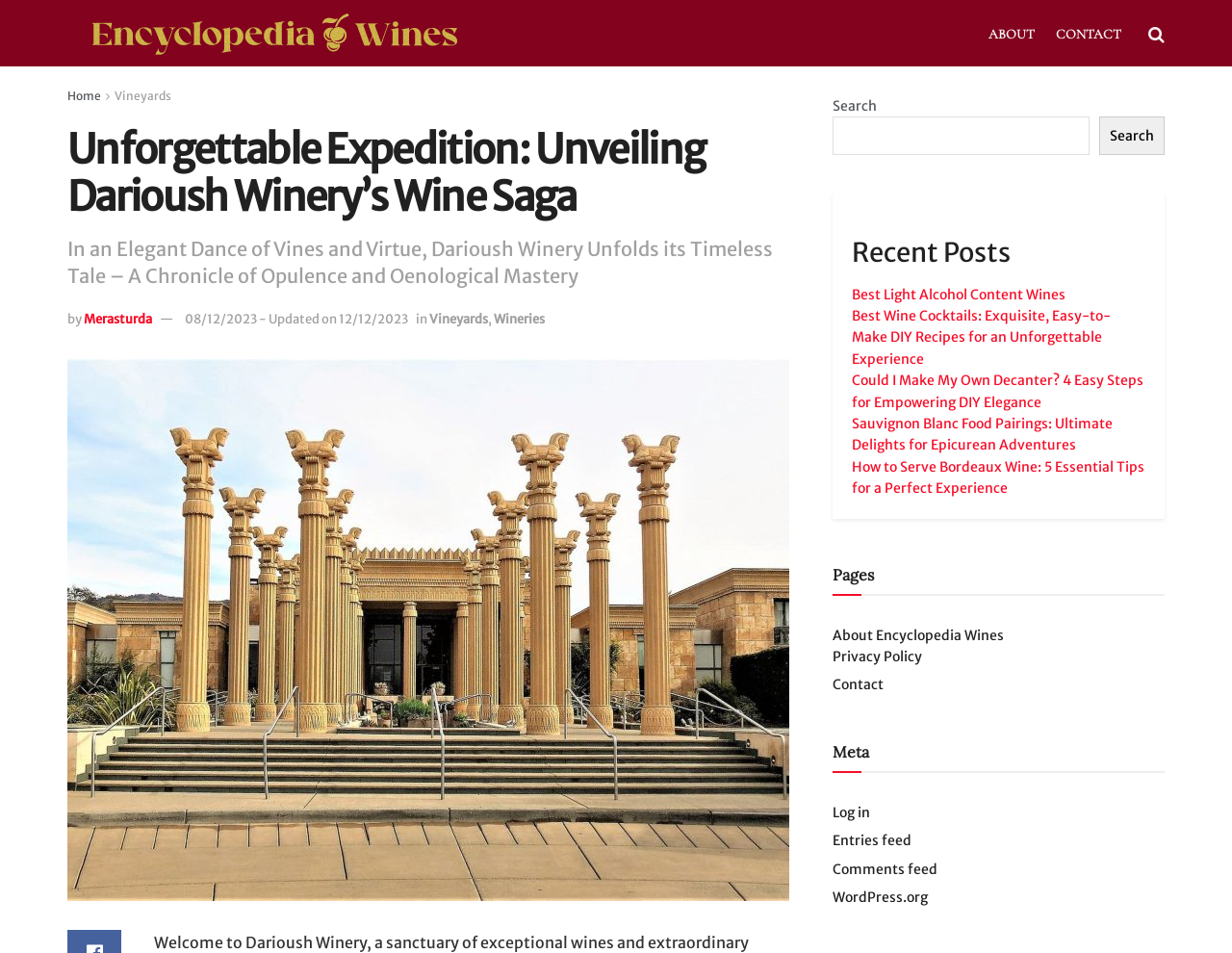What is the name of the winery?
Please provide a detailed answer to the question.

I found the answer by looking at the heading 'Unforgettable Expedition: Unveiling Darioush Winery’s Wine Saga' and the link 'darioush-winery - napa valley', which suggests that the winery being referred to is Darioush Winery.